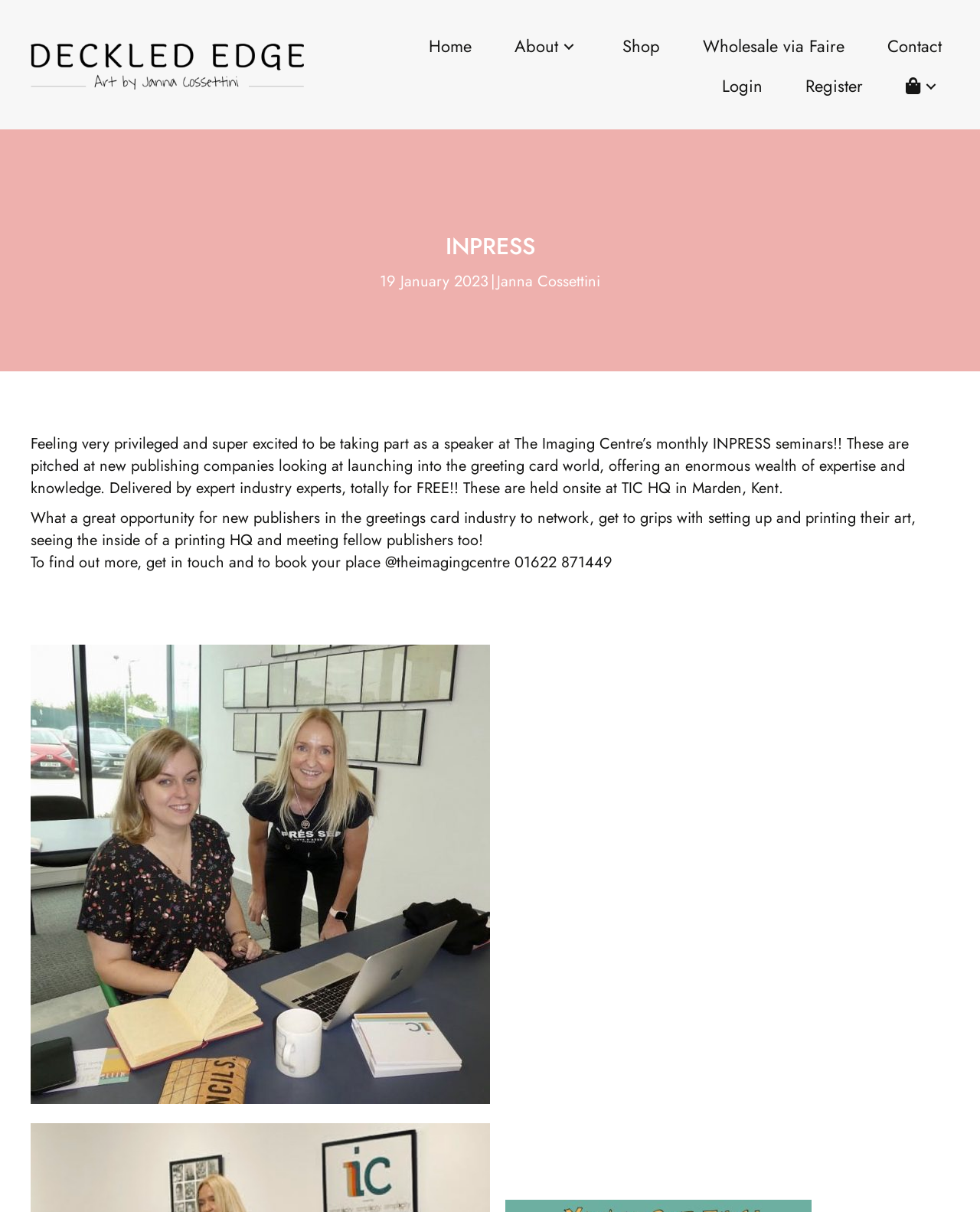Please identify the bounding box coordinates of the clickable area that will fulfill the following instruction: "Login to the account". The coordinates should be in the format of four float numbers between 0 and 1, i.e., [left, top, right, bottom].

[0.729, 0.055, 0.786, 0.088]